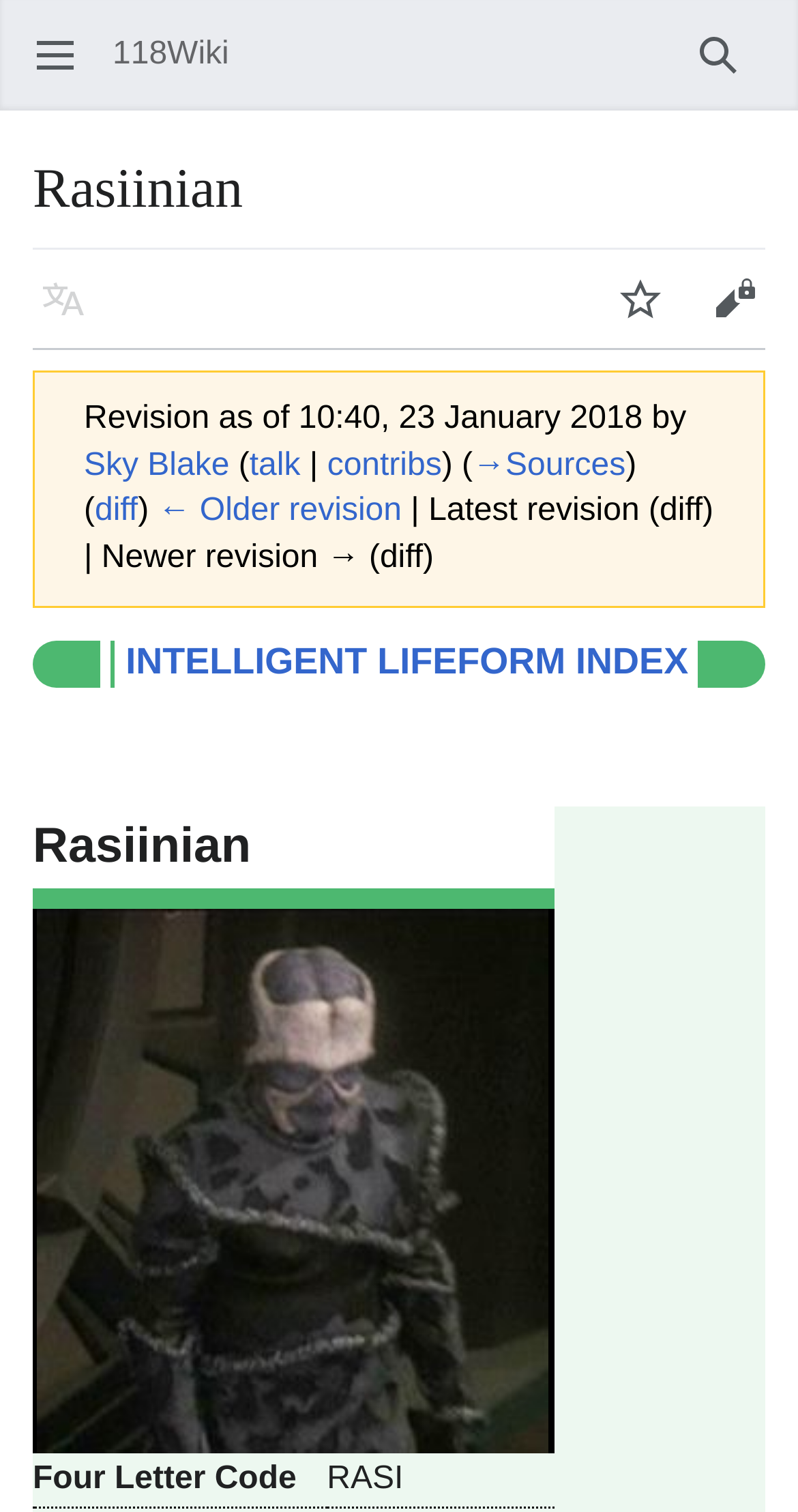What is the purpose of the 'Watch' button?
Look at the image and answer the question with a single word or phrase.

To watch the page